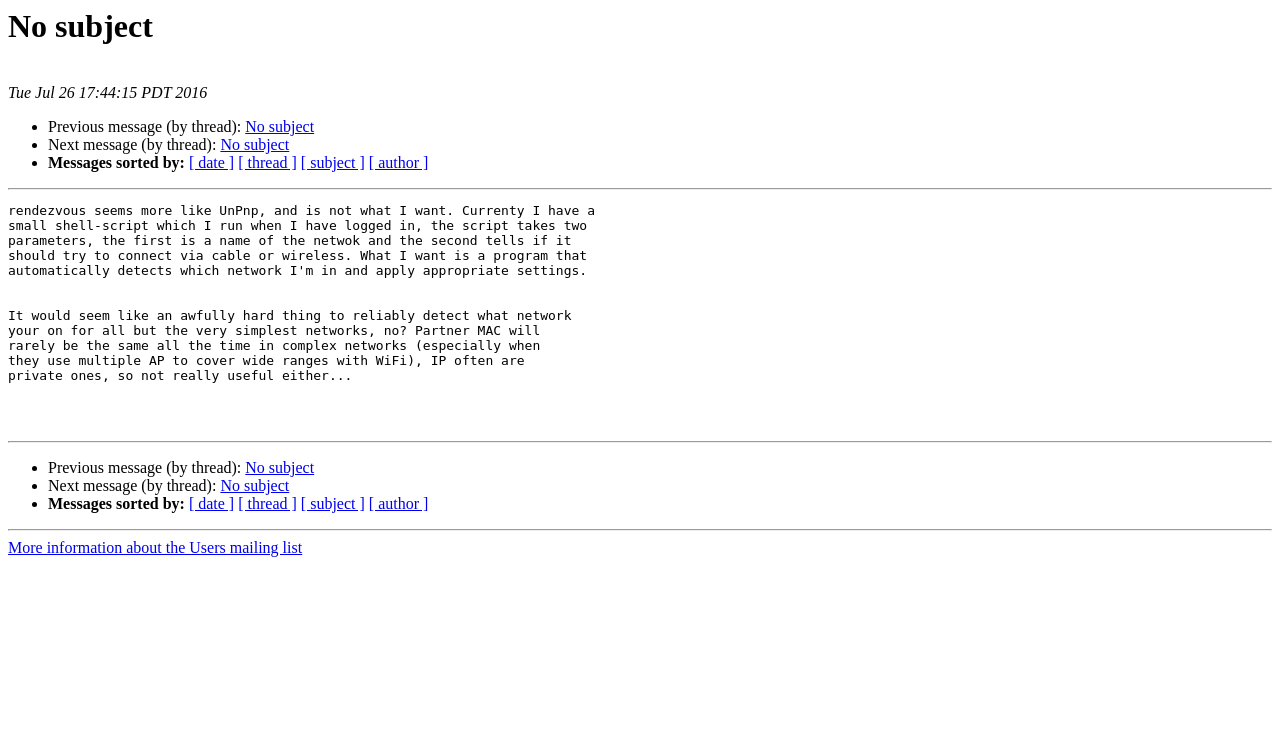Please determine the bounding box coordinates of the clickable area required to carry out the following instruction: "Sort messages by date". The coordinates must be four float numbers between 0 and 1, represented as [left, top, right, bottom].

[0.148, 0.206, 0.183, 0.228]